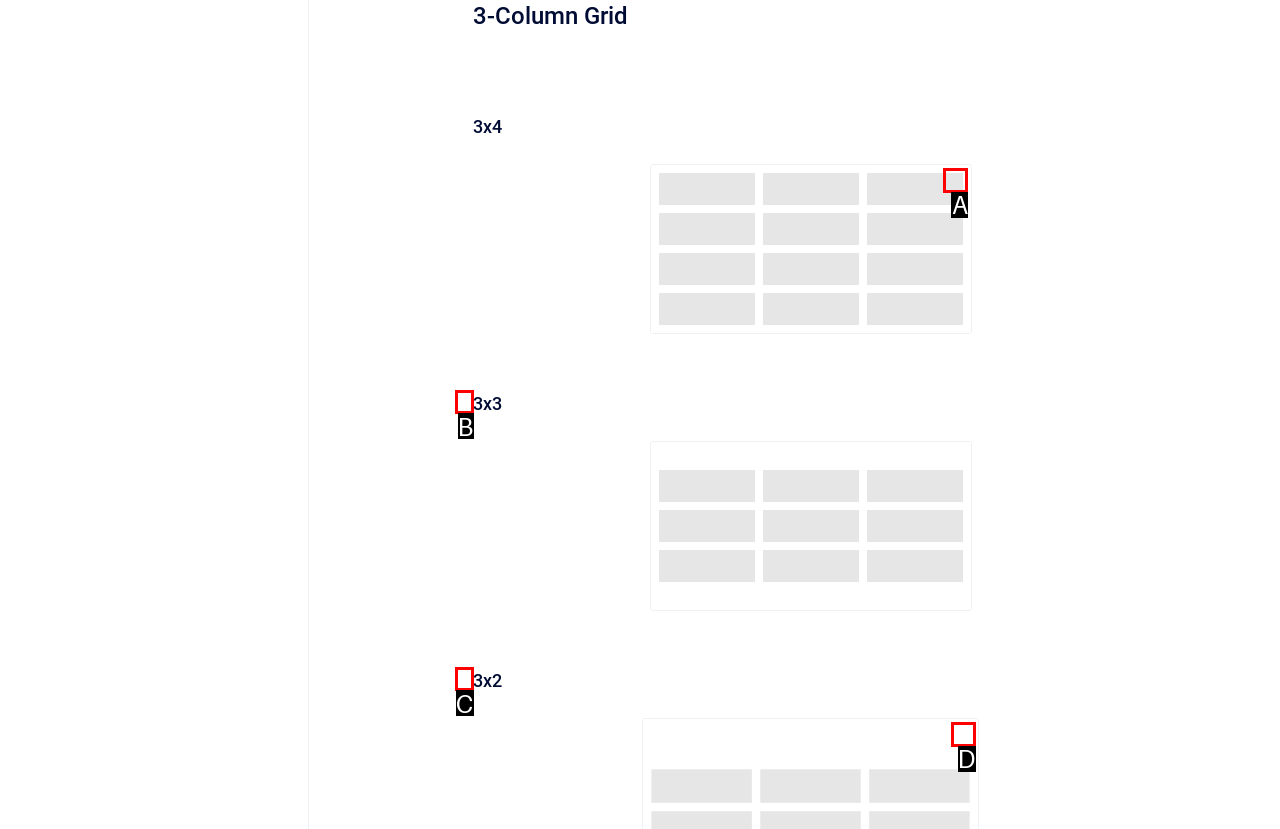Select the option that matches this description: aria-label="email" name="EMAIL" placeholder="Email address"
Answer by giving the letter of the chosen option.

None